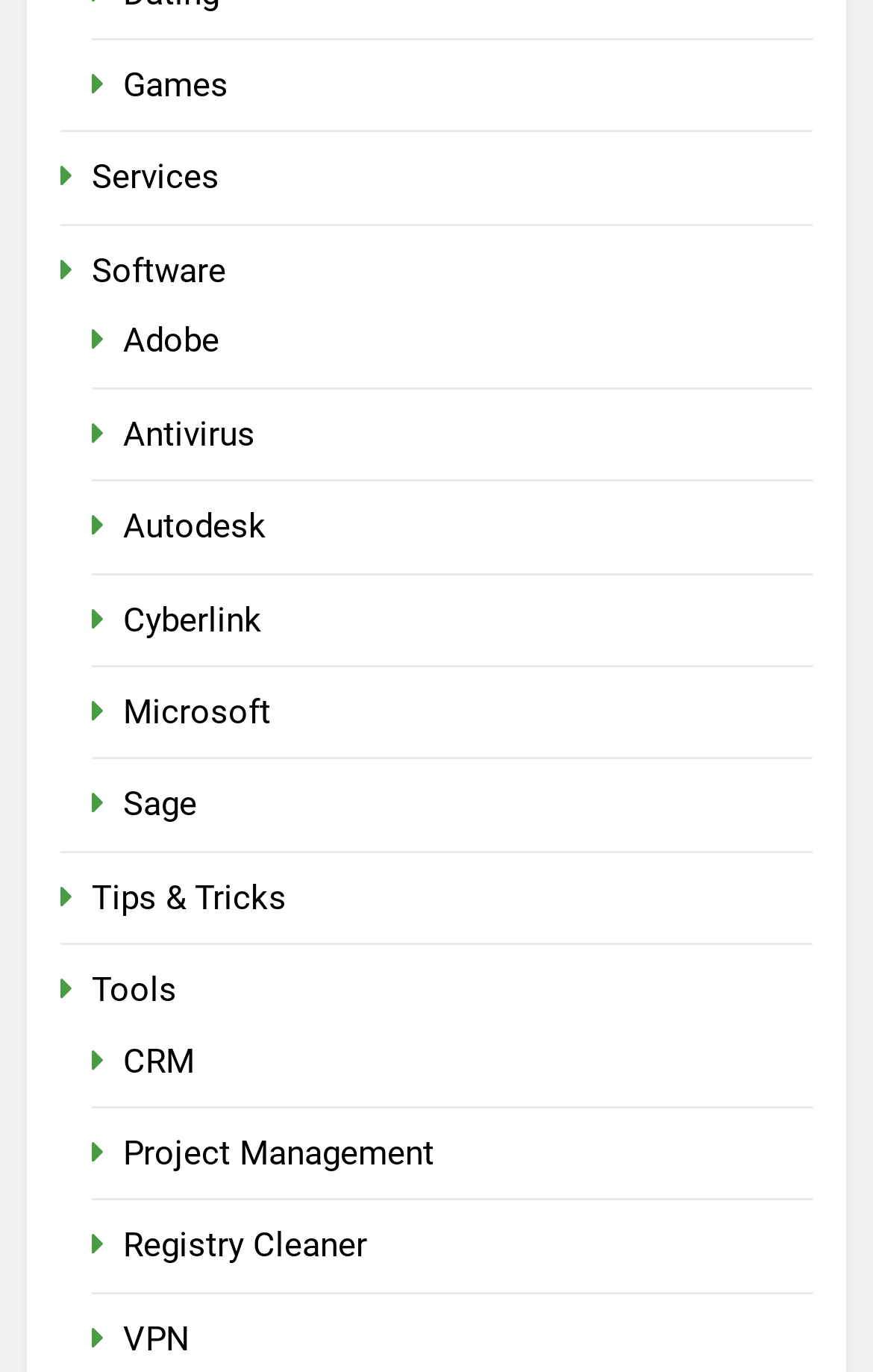What category does the link 'Tips & Tricks' belong to?
Answer with a single word or phrase by referring to the visual content.

Services